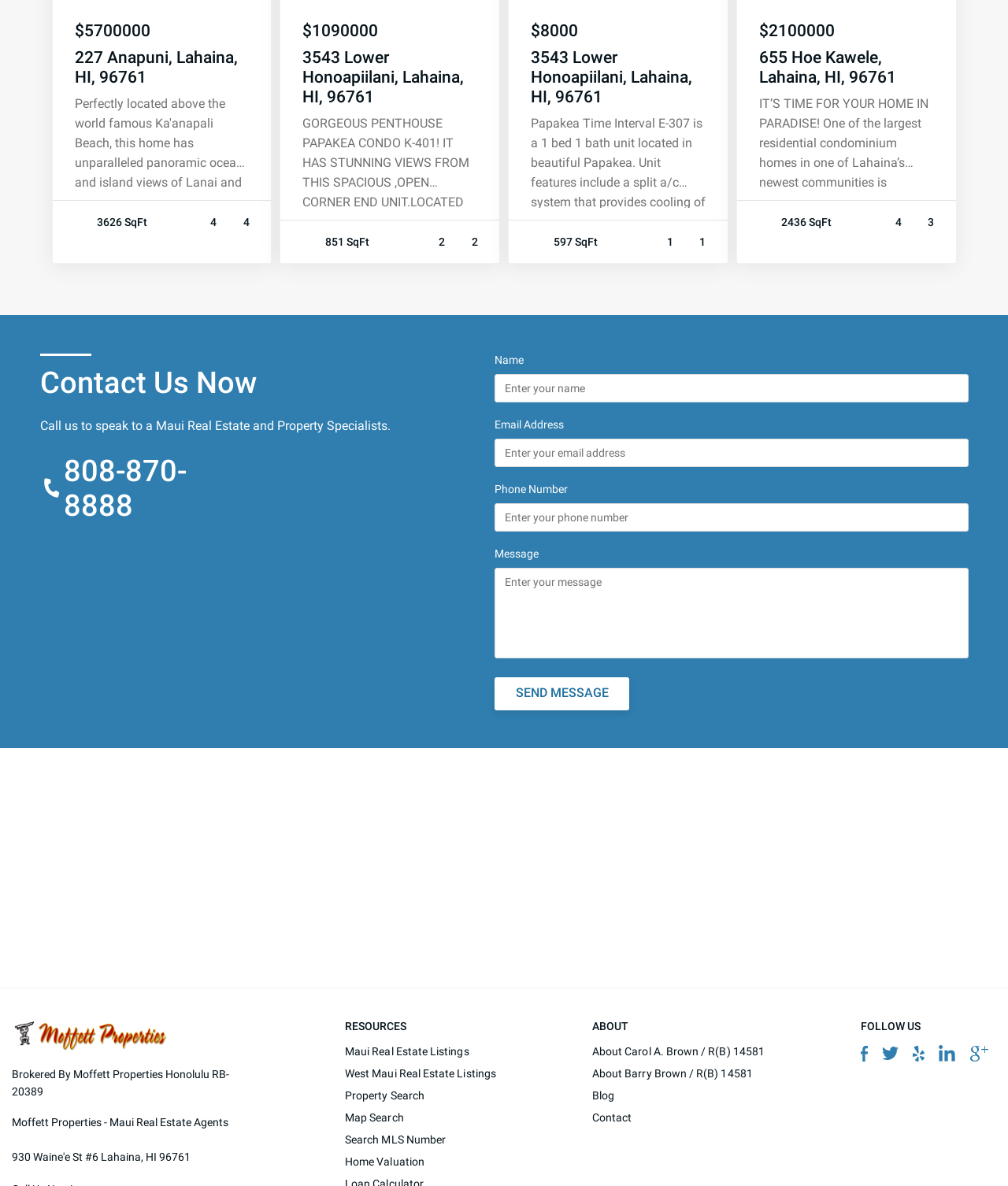Please identify the bounding box coordinates of the area that needs to be clicked to follow this instruction: "View the property details of 227 Anapuni, Lahaina, HI, 96761".

[0.074, 0.04, 0.248, 0.073]